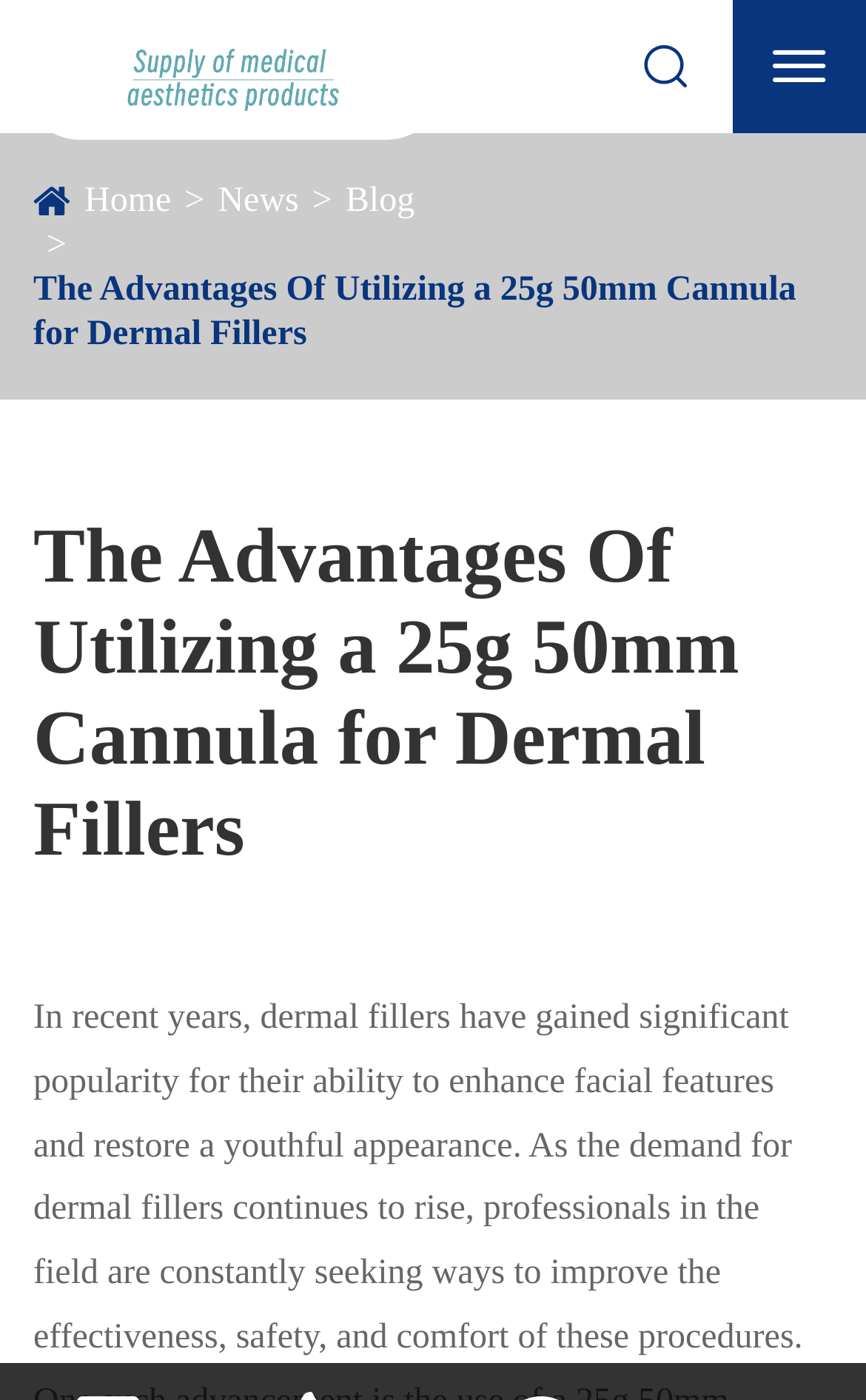Locate the UI element described as follows: "Blog". Return the bounding box coordinates as four float numbers between 0 and 1 in the order [left, top, right, bottom].

[0.399, 0.127, 0.479, 0.159]